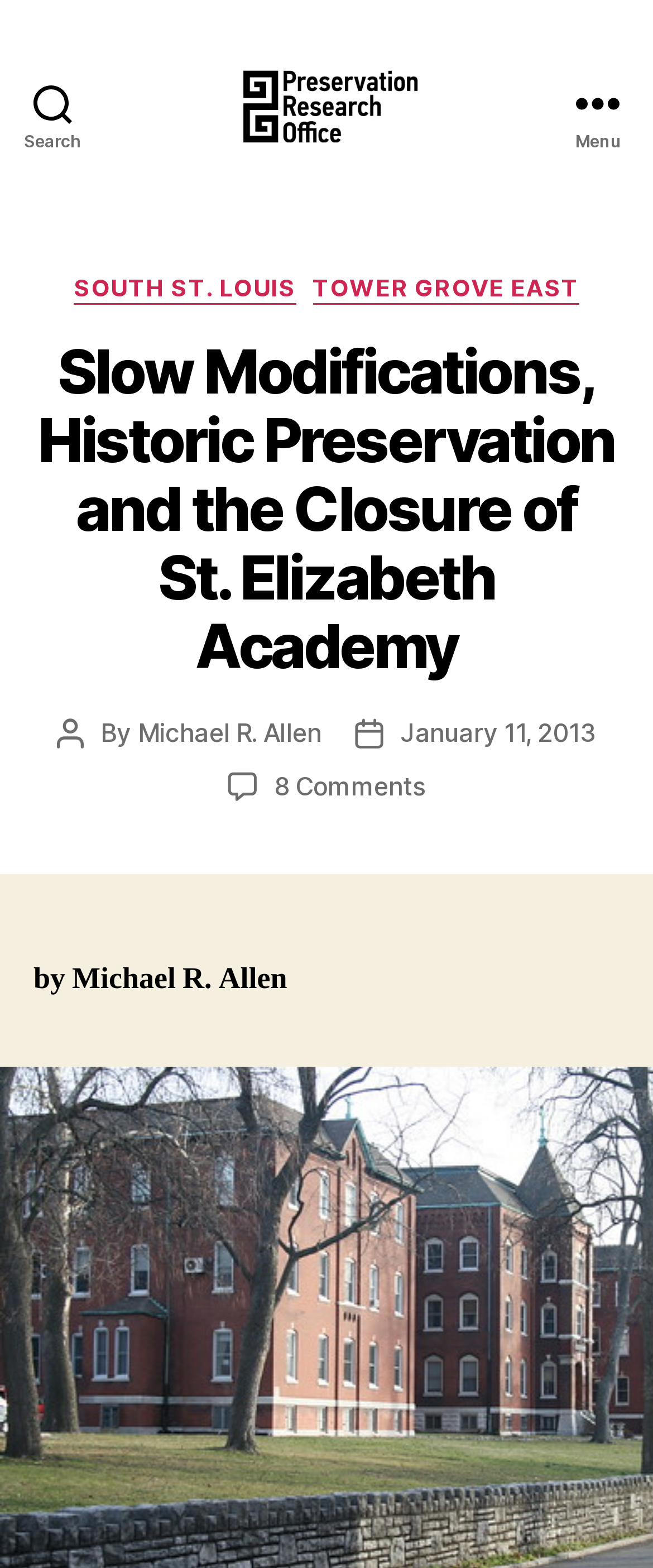Using the description "parent_node: Preservation Research Office", predict the bounding box of the relevant HTML element.

[0.346, 0.034, 0.654, 0.098]